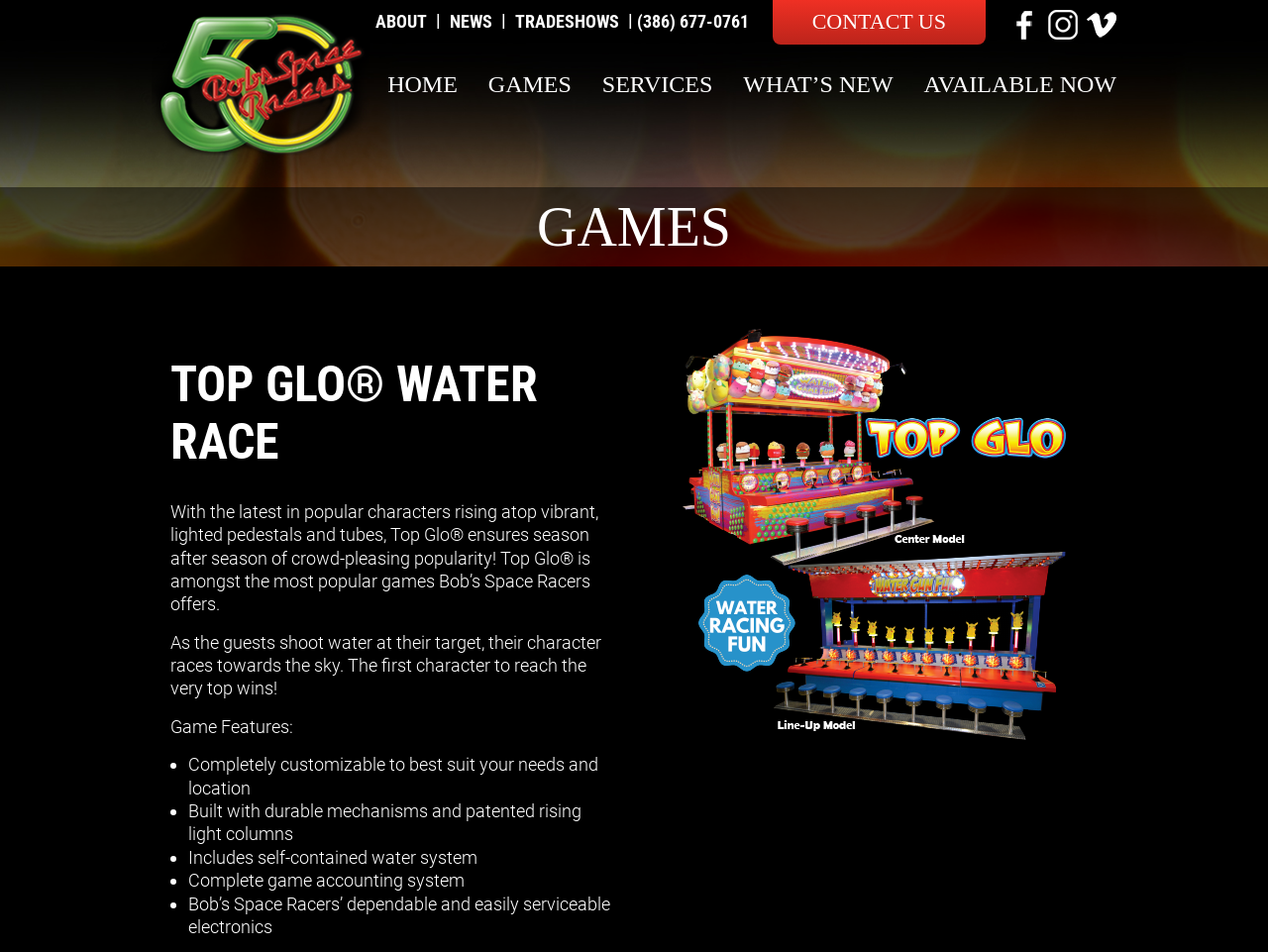Give a full account of the webpage's elements and their arrangement.

The webpage is about Top Glo Water Race Park and Building Games Park Group Games. At the top left corner, there is a logo image with a link. Next to the logo, there are several links to different sections of the website, including "ABOUT", "NEWS", "TRADESHOWS", a phone number, and "CONTACT US". These links are aligned horizontally and take up the top portion of the page.

Below the links, there are three social media icons - Facebook, Instagram, and Vimeo - each with a link and an image. These icons are positioned horizontally and are located near the top right corner of the page.

Further down, there is a navigation menu with links to "HOME", "GAMES", "SERVICES", "WHAT’S NEW", and "AVAILABLE NOW". These links are aligned horizontally and are centered on the page.

The main content of the page is about Top Glo Water Race, a game offered by Bob’s Space Racers. There is a large image of the game on the right side of the page, taking up about half of the screen. On the left side, there are several paragraphs of text describing the game, including its features and how it works. The text is divided into sections, with headings and bullet points. The game features listed include customization options, durable mechanisms, a self-contained water system, a complete game accounting system, and reliable electronics.

Overall, the webpage has a clean and organized layout, with clear headings and concise text. The use of images and icons adds visual interest to the page.